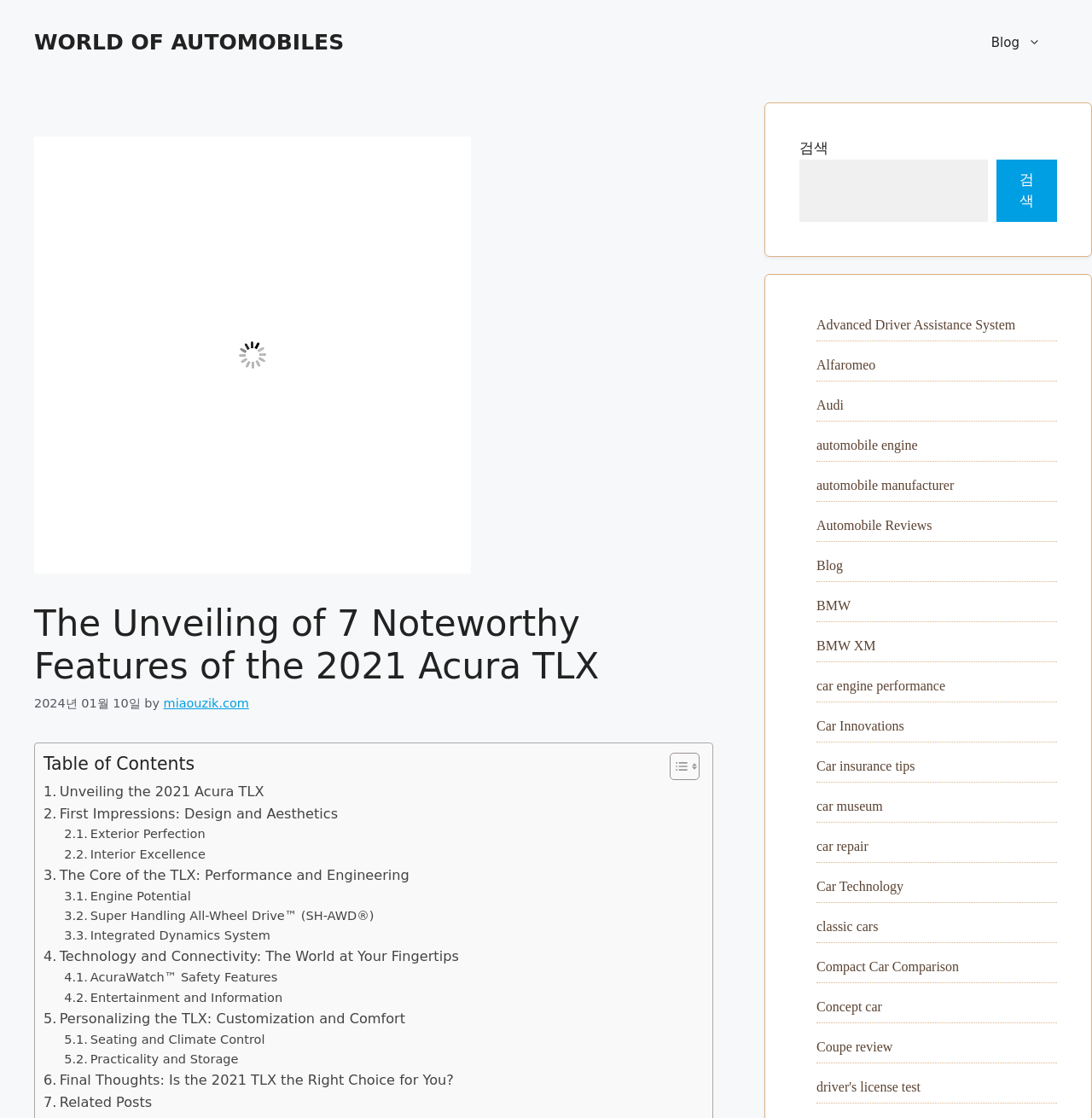What is the main topic of this webpage?
Provide a fully detailed and comprehensive answer to the question.

Based on the webpage's content, including the heading 'The Unveiling of 7 Noteworthy Features of the 2021 Acura TLX' and the links to various features of the car, it is clear that the main topic of this webpage is the 2021 Acura TLX.